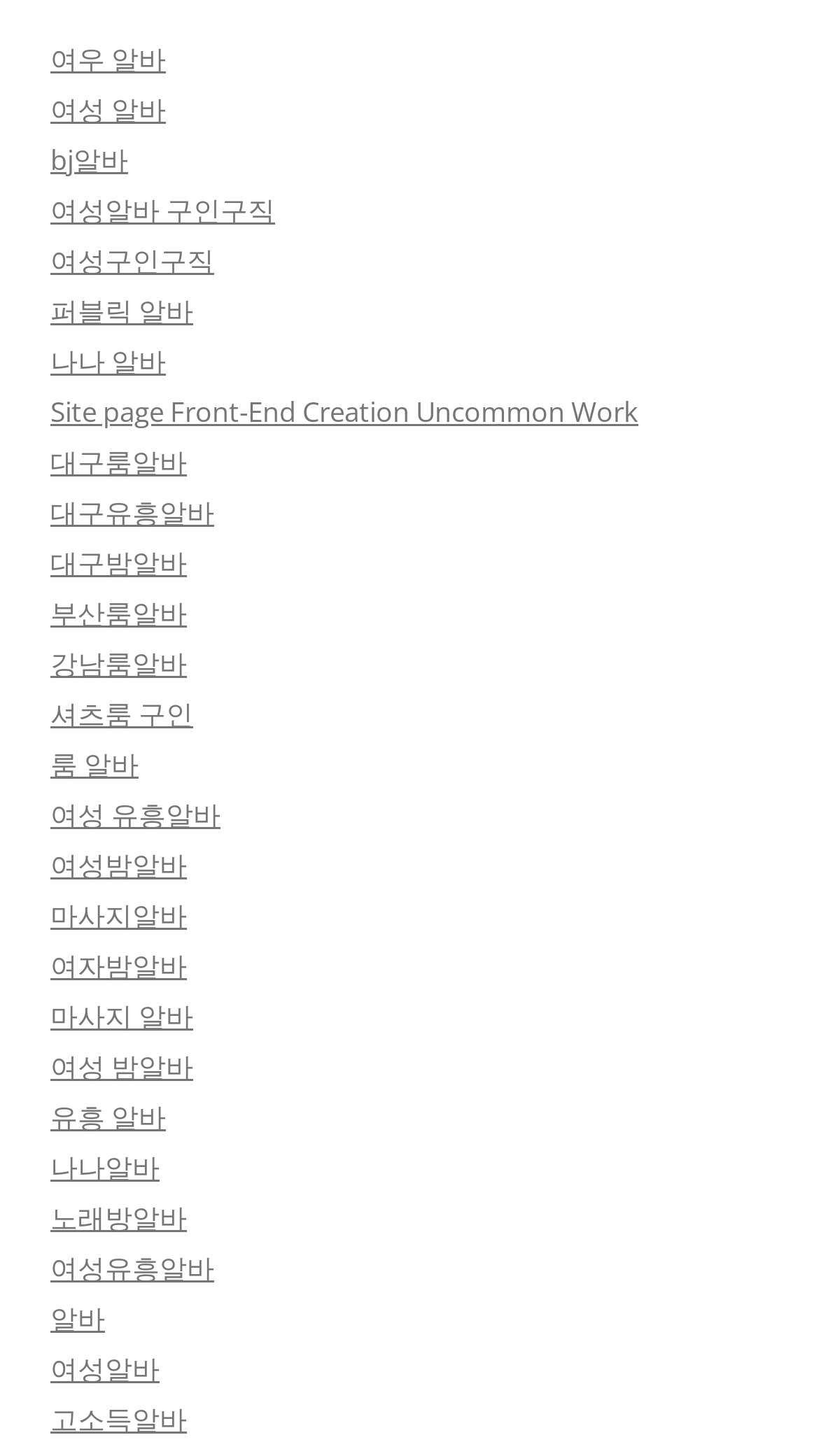Extract the bounding box coordinates for the HTML element that matches this description: "나나알바". The coordinates should be four float numbers between 0 and 1, i.e., [left, top, right, bottom].

[0.062, 0.788, 0.195, 0.814]